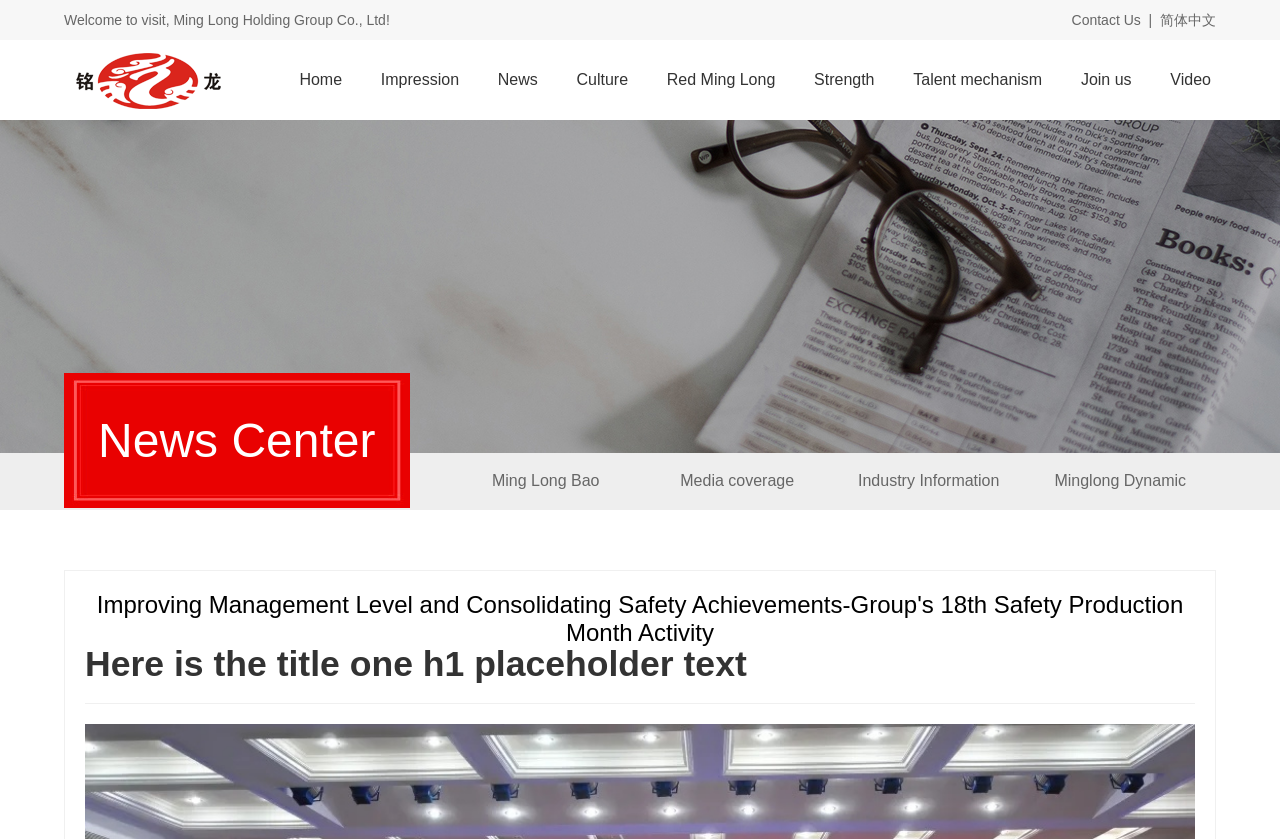Locate the bounding box of the user interface element based on this description: "Red Ming Long".

[0.521, 0.072, 0.606, 0.119]